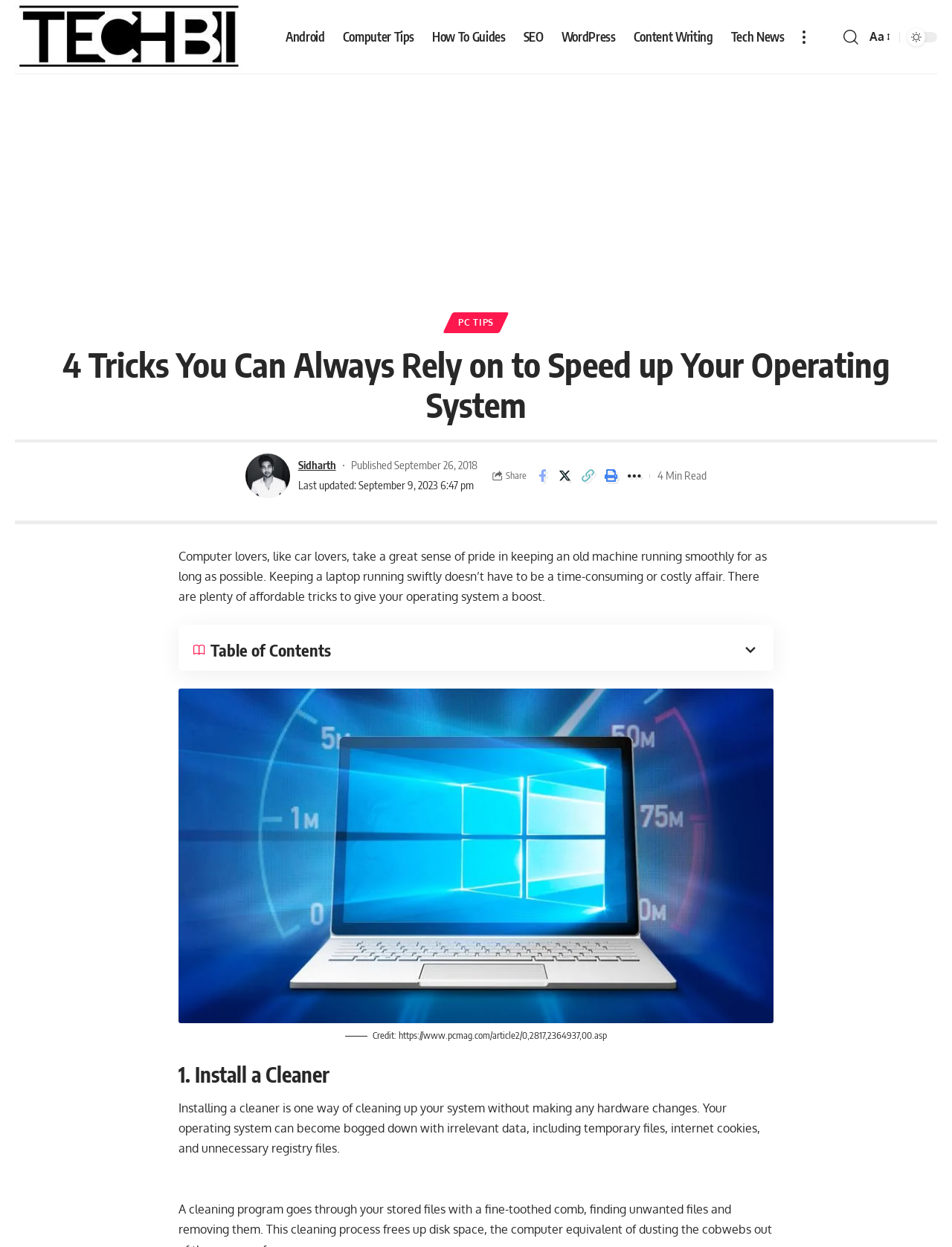Indicate the bounding box coordinates of the clickable region to achieve the following instruction: "Search for something."

[0.886, 0.02, 0.902, 0.04]